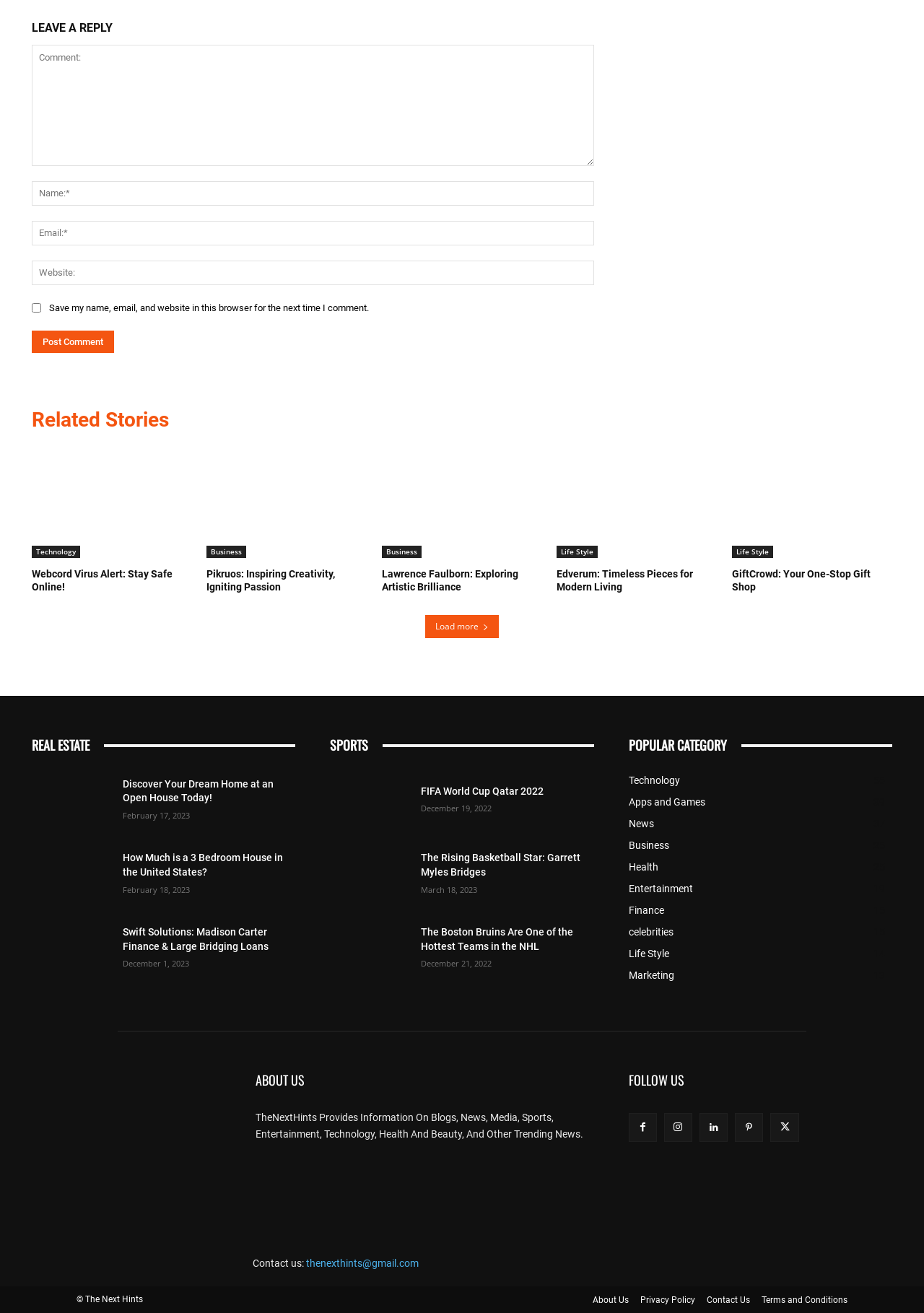How many social media links are there under 'FOLLOW US'?
Refer to the image and give a detailed answer to the question.

I looked at the 'FOLLOW US' section and found two social media links, which are represented by the icons '' and ''.